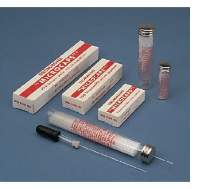What is the color of the micropipette's barrel?
Could you answer the question with a detailed and thorough explanation?

The caption explicitly states that the micropipette has a 'clear barrel', which indicates its transparent nature.